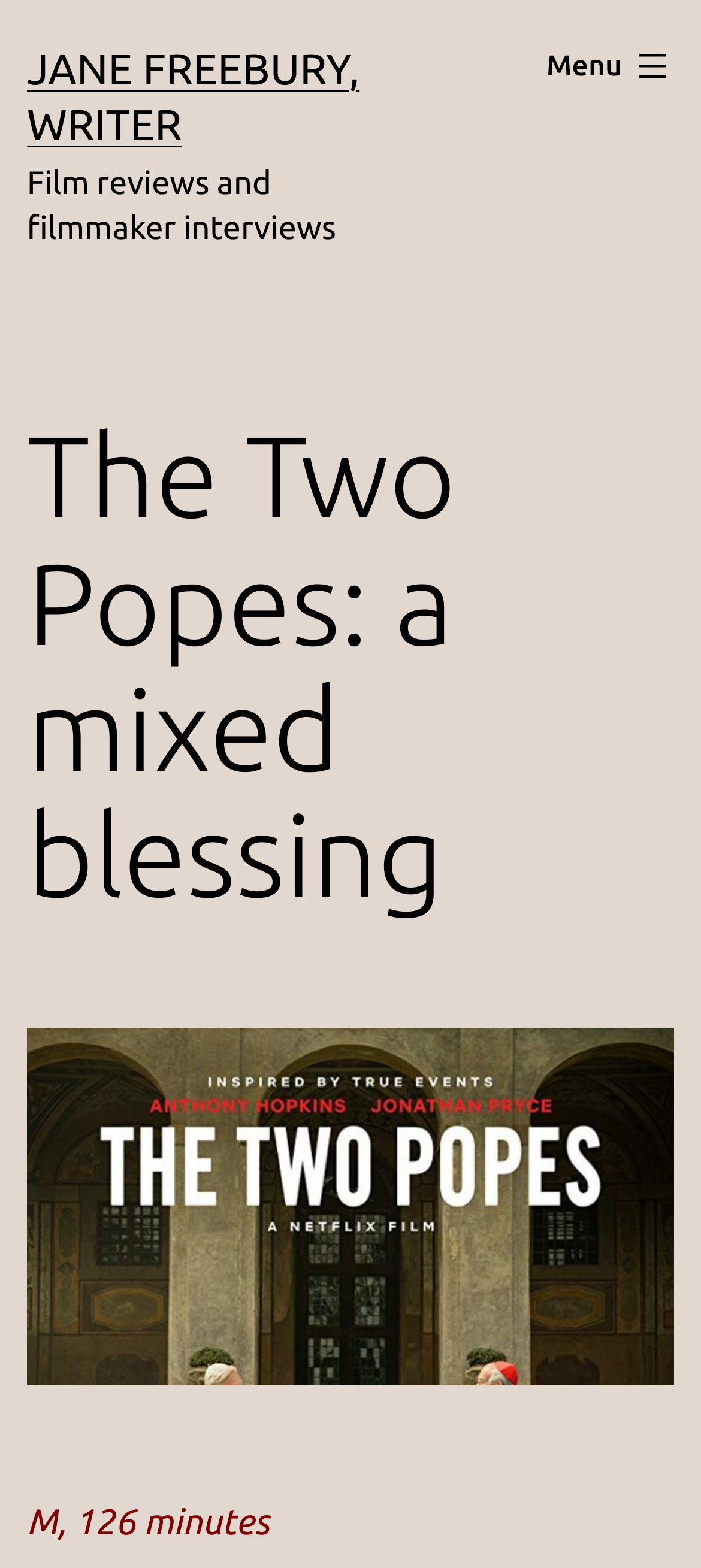Please find the main title text of this webpage.

The Two Popes: a mixed blessing